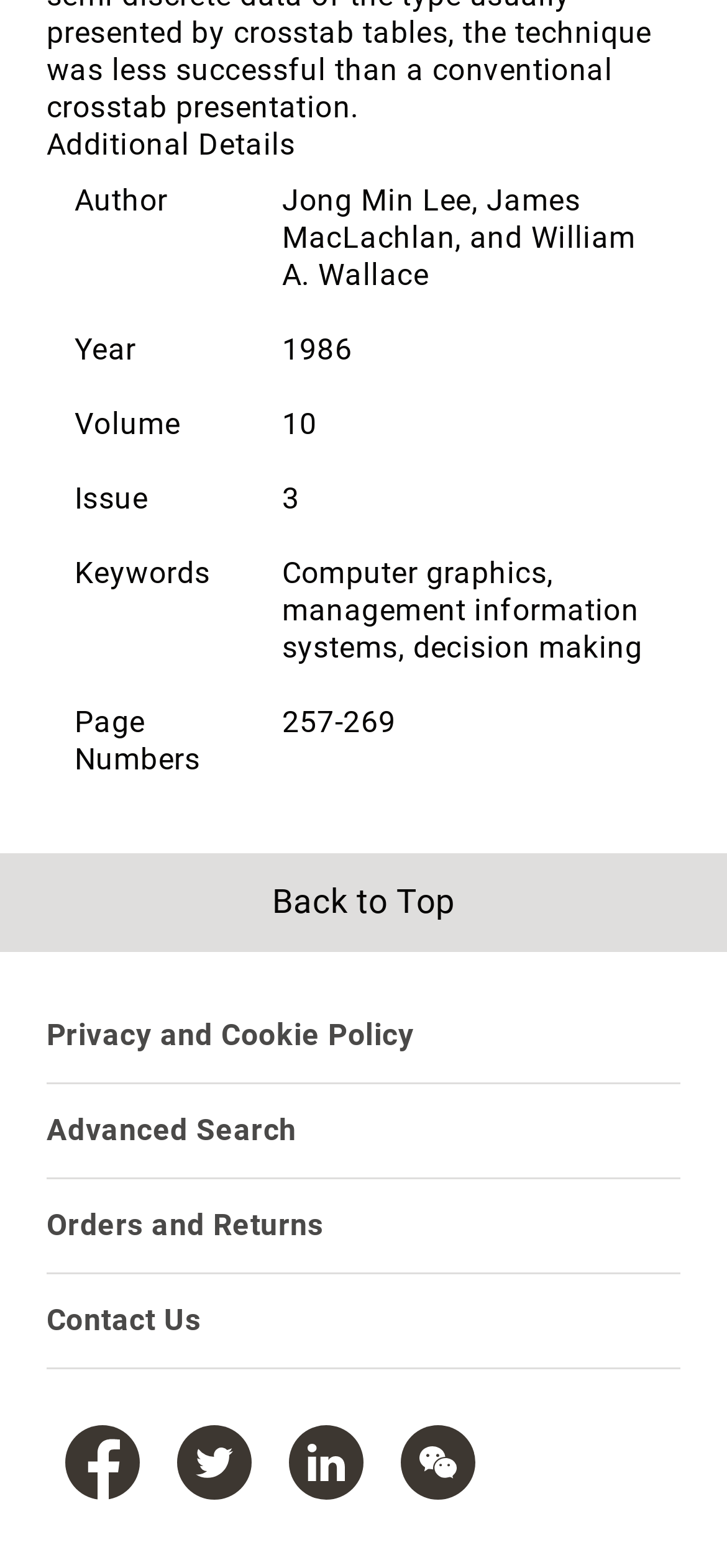What is the year of the publication?
Using the information presented in the image, please offer a detailed response to the question.

I found the answer by looking at the table with the 'Year' column, which contains the value '1986'.